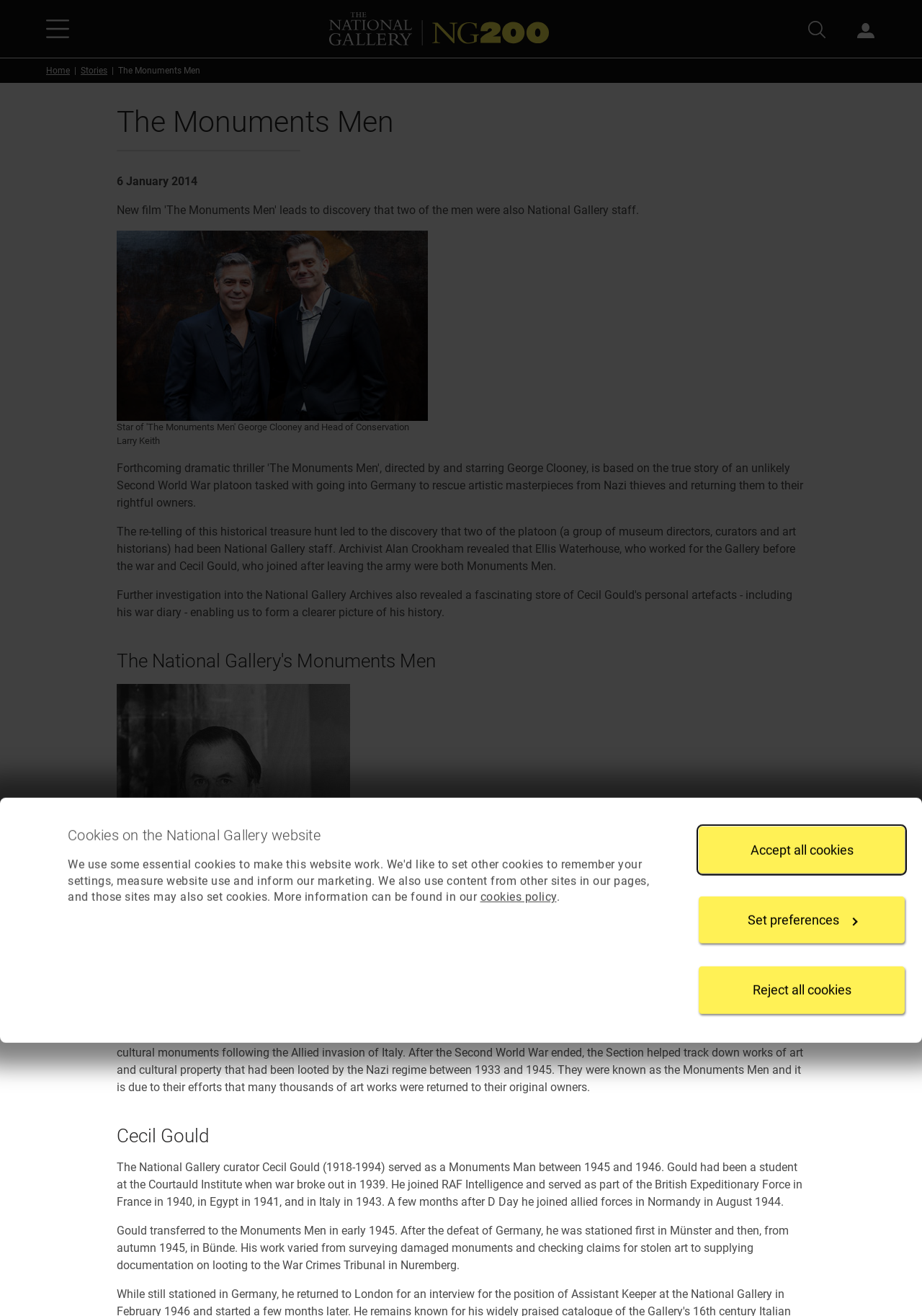Please identify the bounding box coordinates of the region to click in order to complete the given instruction: "Sign in". The coordinates should be four float numbers between 0 and 1, i.e., [left, top, right, bottom].

[0.93, 0.016, 0.948, 0.029]